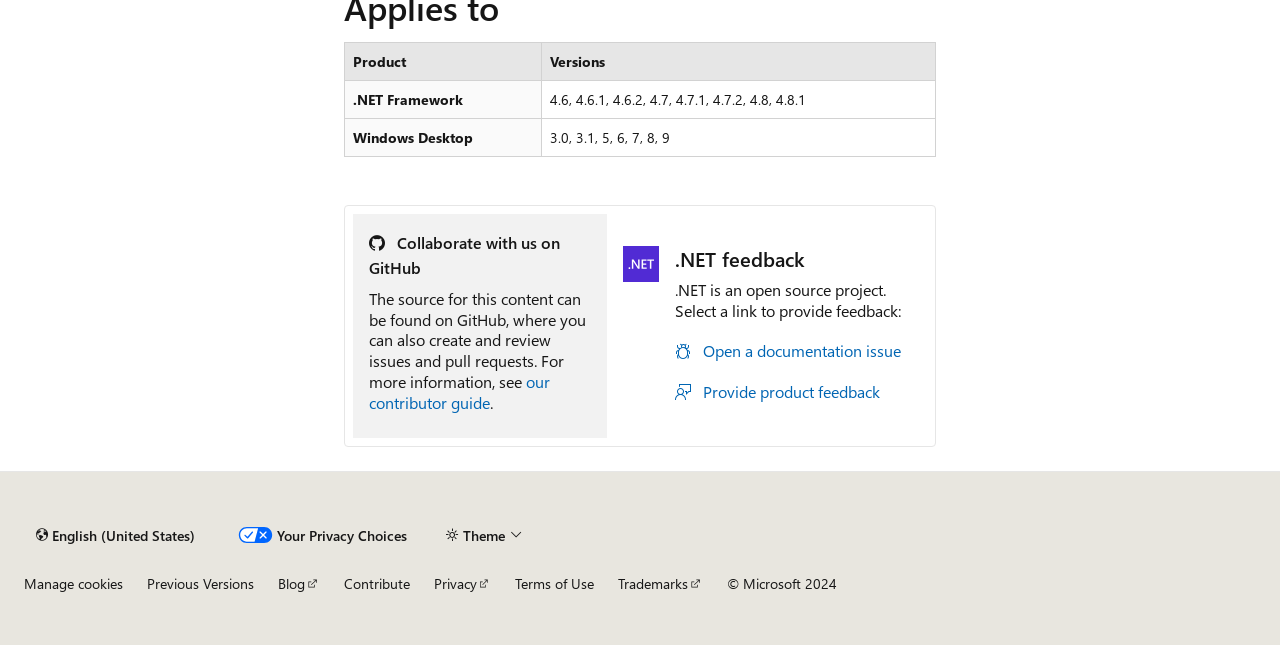Please identify the bounding box coordinates of the element that needs to be clicked to perform the following instruction: "View our contributor guide".

[0.288, 0.575, 0.43, 0.64]